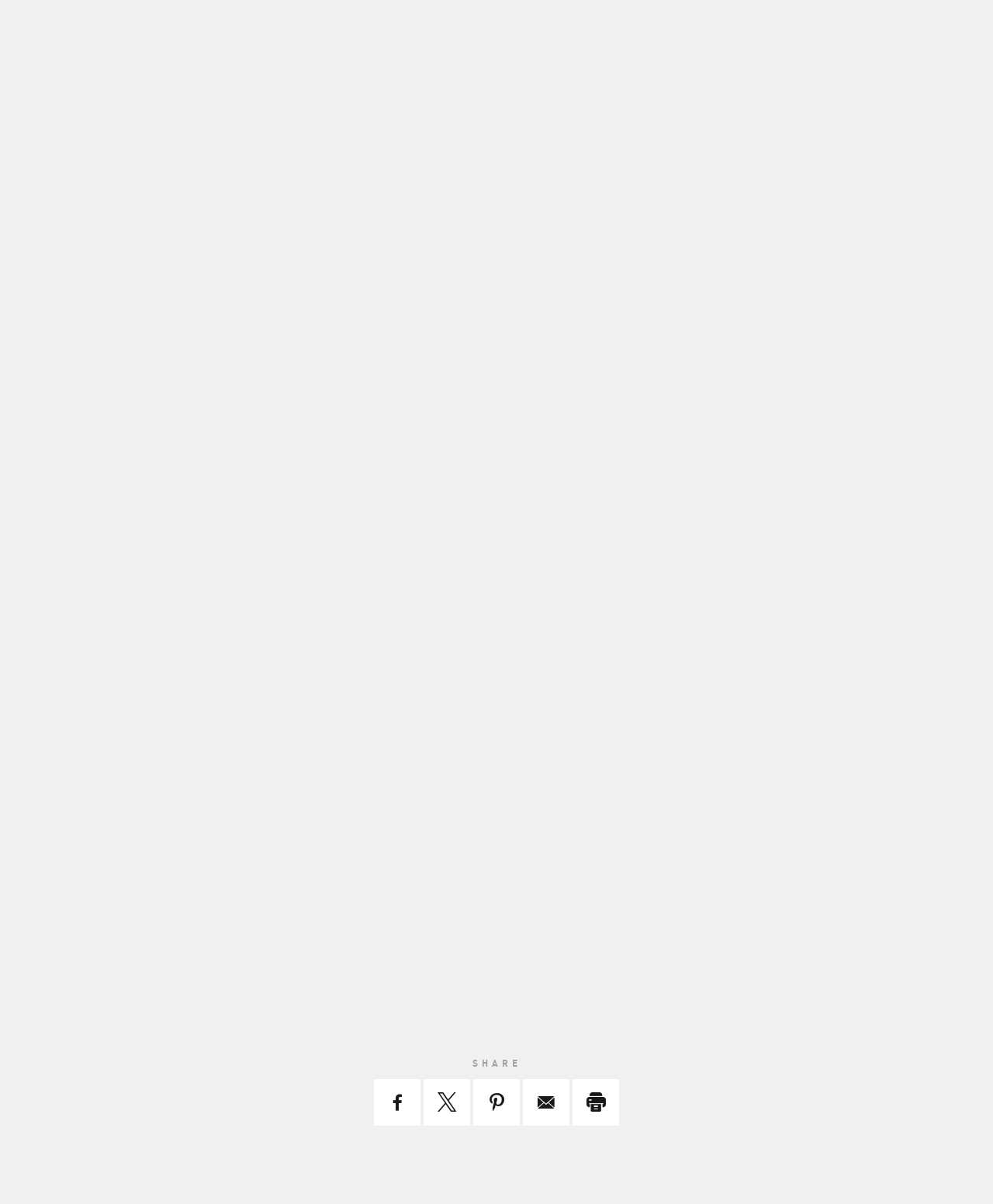Specify the bounding box coordinates for the region that must be clicked to perform the given instruction: "Click https://policies.google.com/technologies/partner-sites?hl=en".

[0.513, 0.111, 0.616, 0.153]